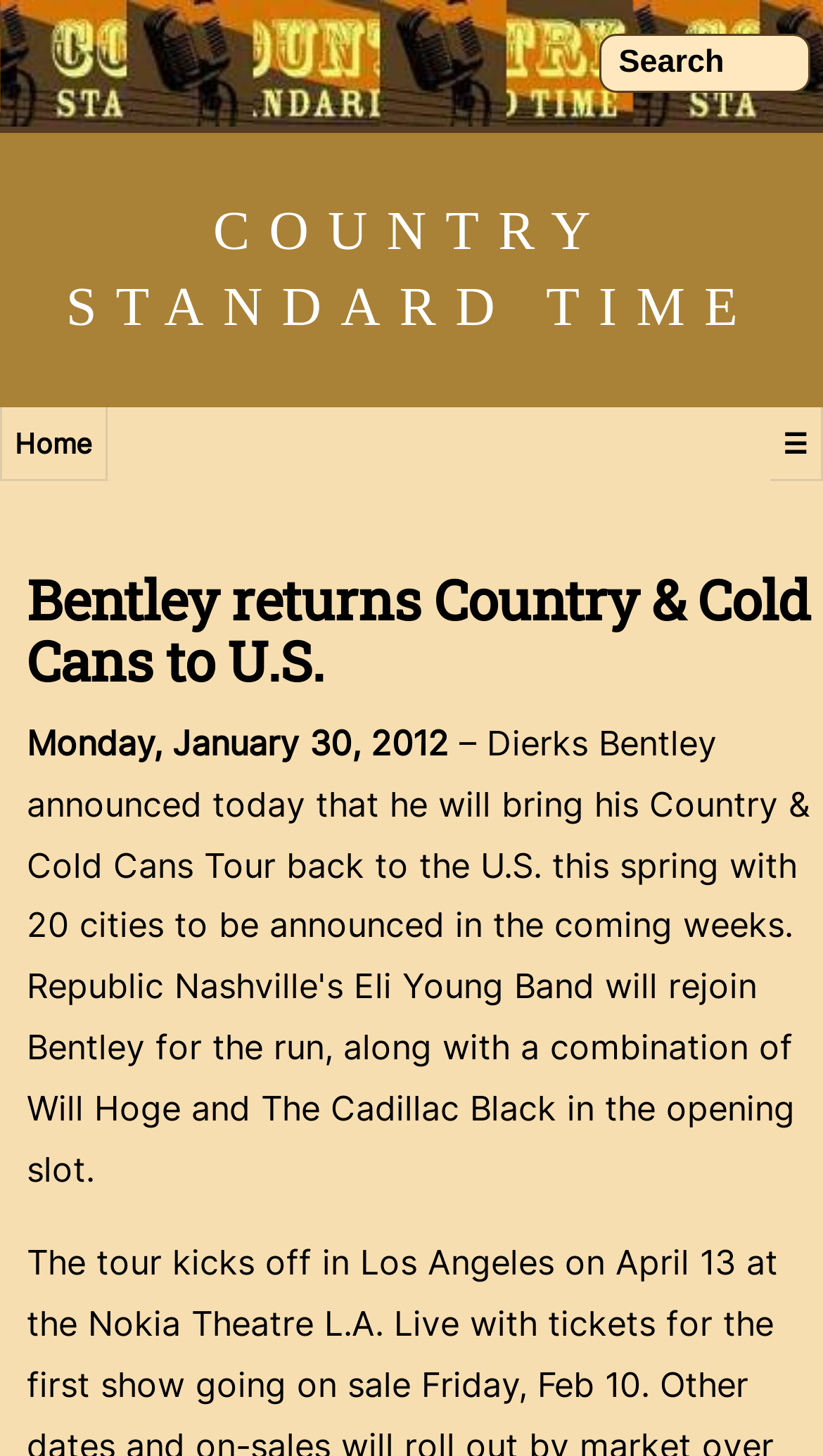What is the text next to the search box?
Answer the question with as much detail as you can, using the image as a reference.

I found the text next to the search box by looking at the static text element that is adjacent to the textbox element. The static text element has a bounding box with x-coordinates ranging from 0.741 to 0.88 and y-coordinates ranging from 0.03 to 0.055, and its text content is 'Search'.